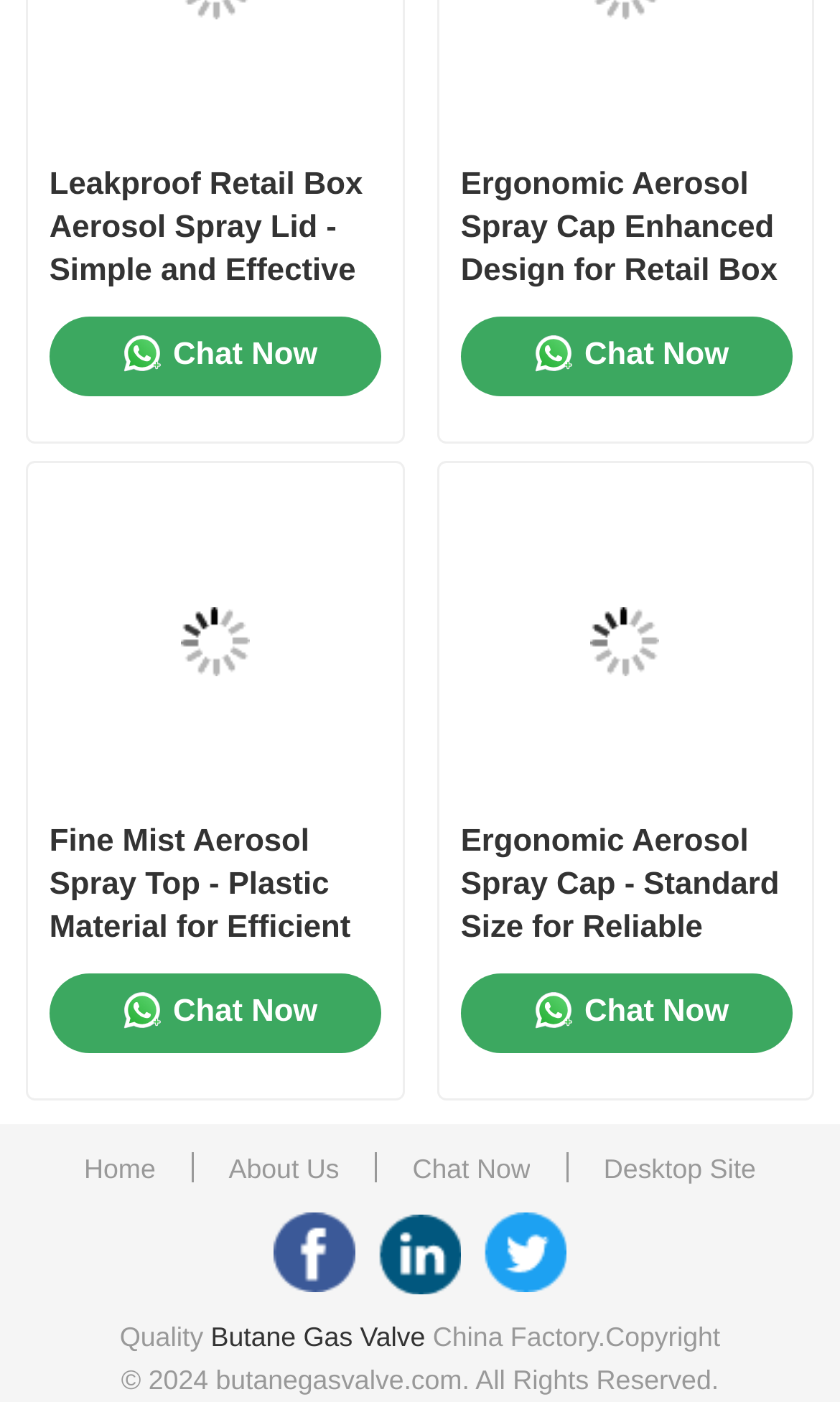Provide the bounding box coordinates of the area you need to click to execute the following instruction: "Select an option from the combobox".

[0.407, 0.95, 0.593, 0.974]